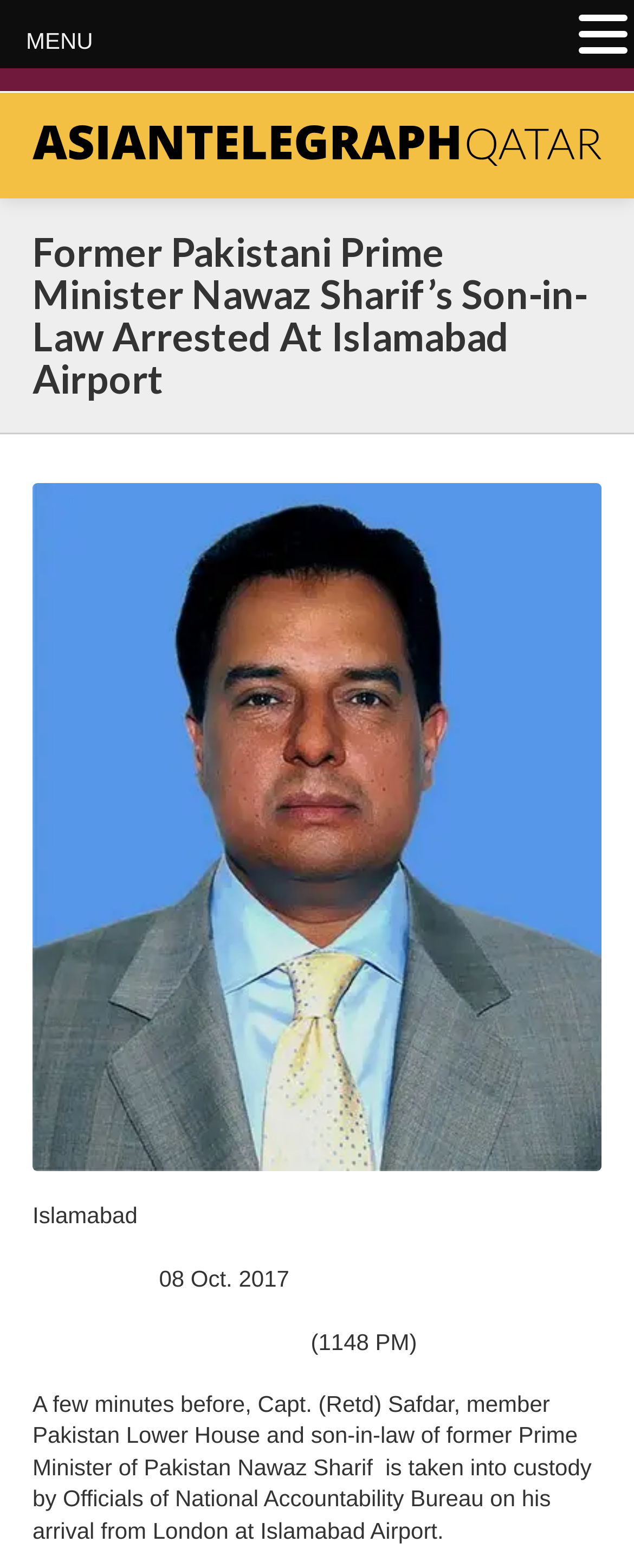Who is the son-in-law of former Prime Minister of Pakistan?
Please answer the question with a detailed response using the information from the screenshot.

This answer can be obtained by reading the StaticText element with ID 326, which states that 'Capt. (Retd) Safdar, member Pakistan Lower House and son-in-law of former Prime Minister of Pakistan Nawaz Sharif is taken into custody...'.